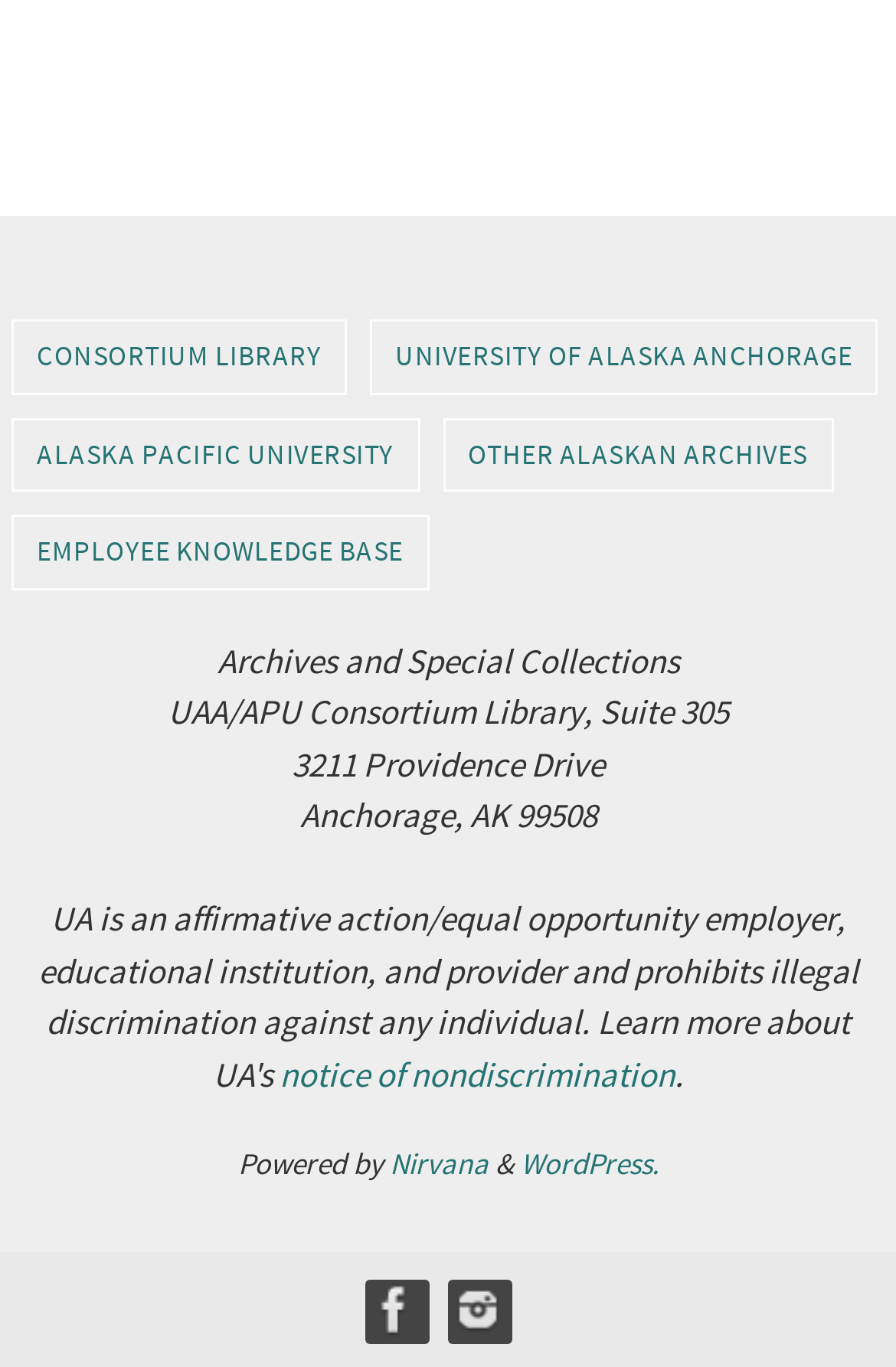Bounding box coordinates are specified in the format (top-left x, top-left y, bottom-right x, bottom-right y). All values are floating point numbers bounded between 0 and 1. Please provide the bounding box coordinate of the region this sentence describes: Consortium Library

[0.015, 0.236, 0.385, 0.287]